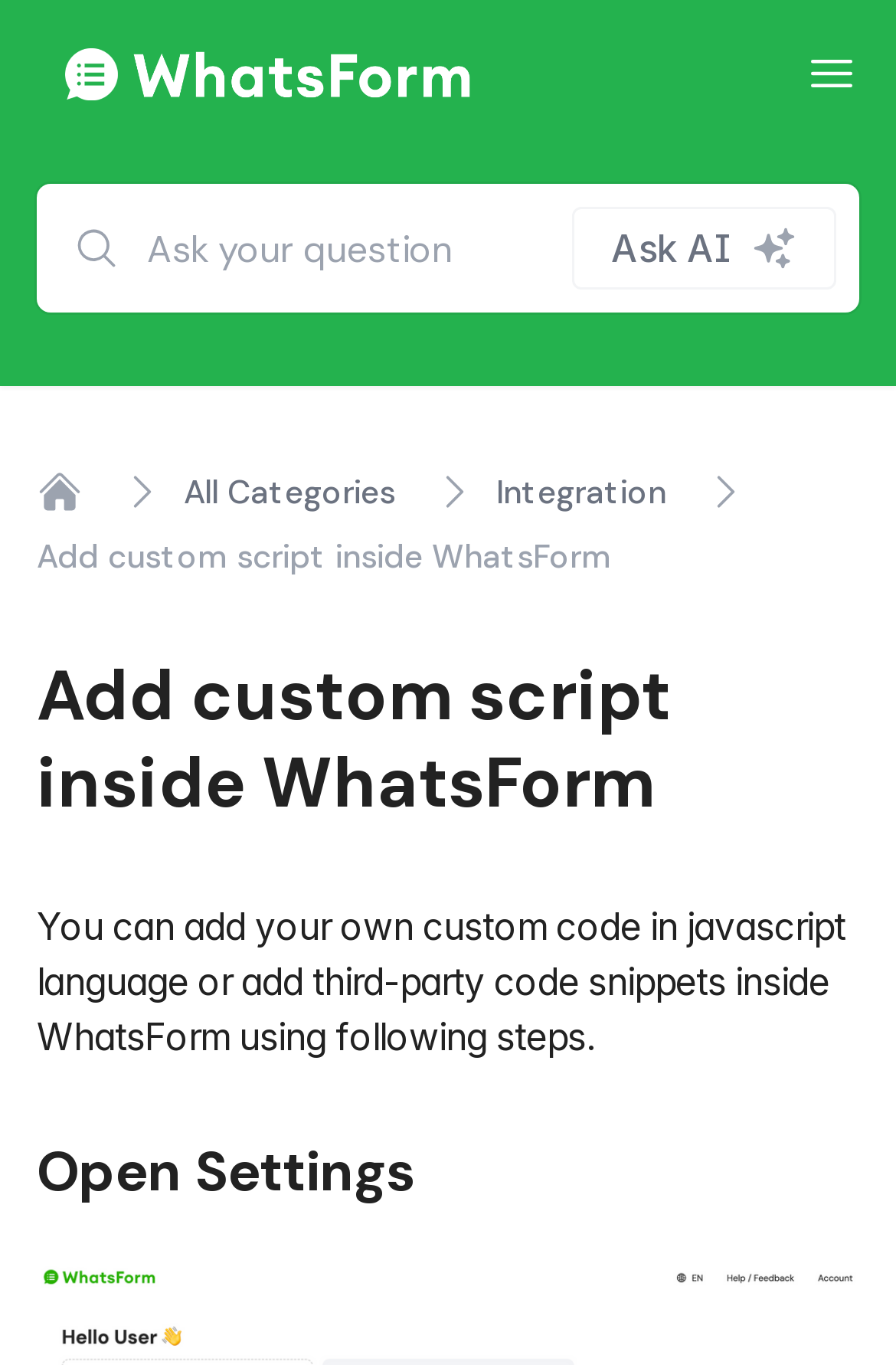What is the topic of the current page?
Provide an in-depth answer to the question, covering all aspects.

I looked at the heading elements on the page and found that the main topic of the page is 'Add custom script inside WhatsForm', which is also mentioned in the static text elements.